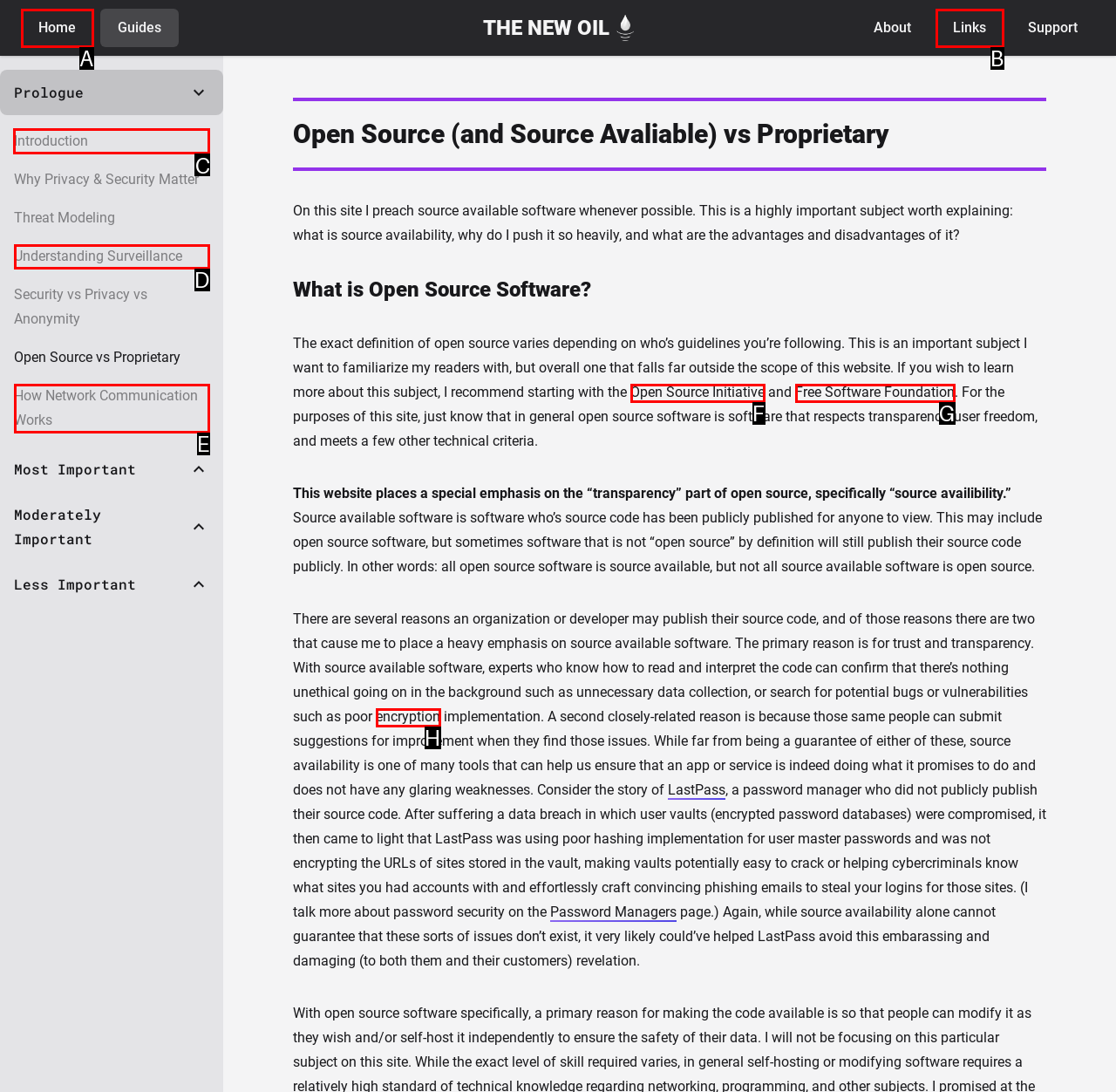Select the correct UI element to complete the task: Click the 'Introduction' link
Please provide the letter of the chosen option.

C